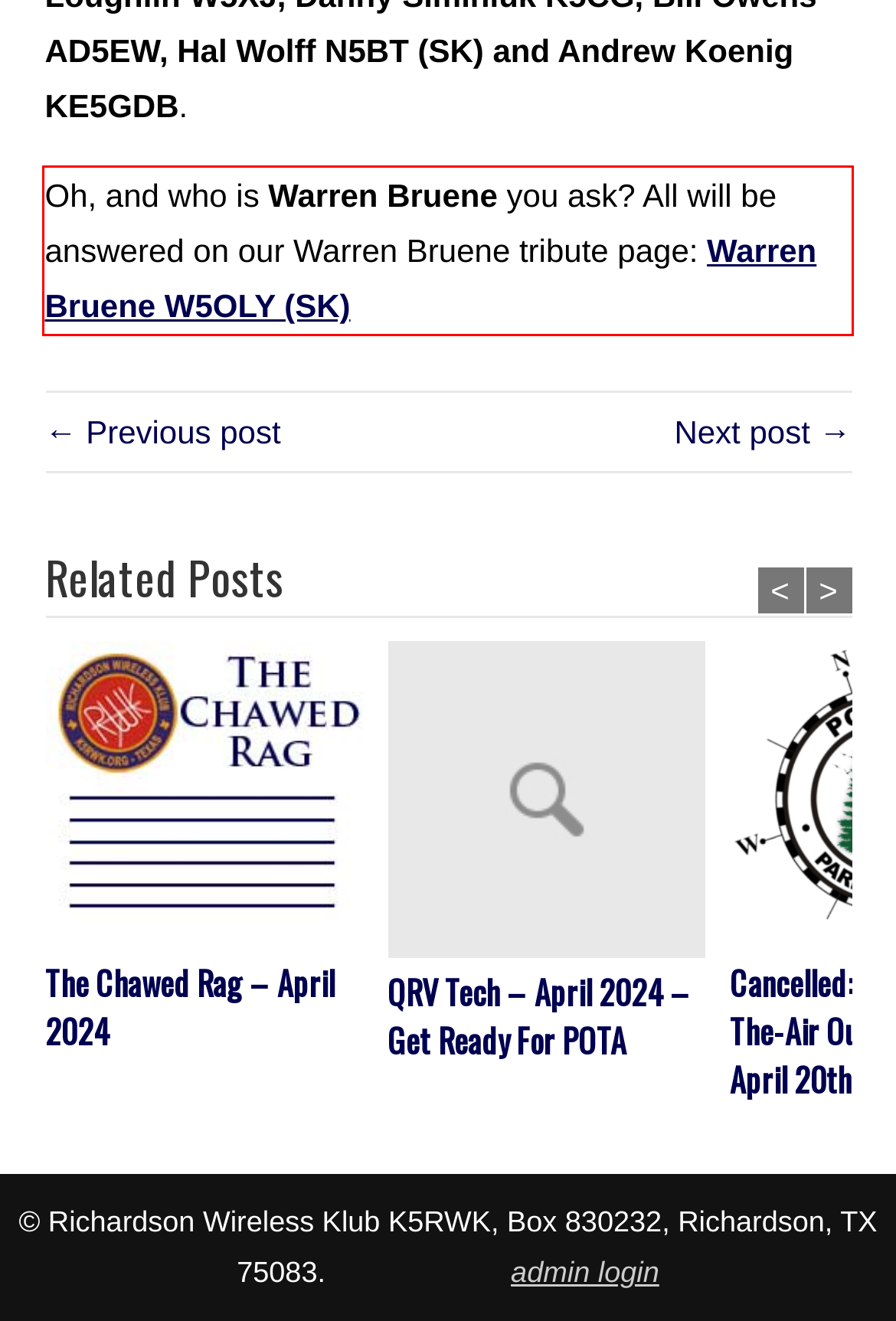Please perform OCR on the text within the red rectangle in the webpage screenshot and return the text content.

Oh, and who is Warren Bruene you ask? All will be answered on our Warren Bruene tribute page: Warren Bruene W5OLY (SK)